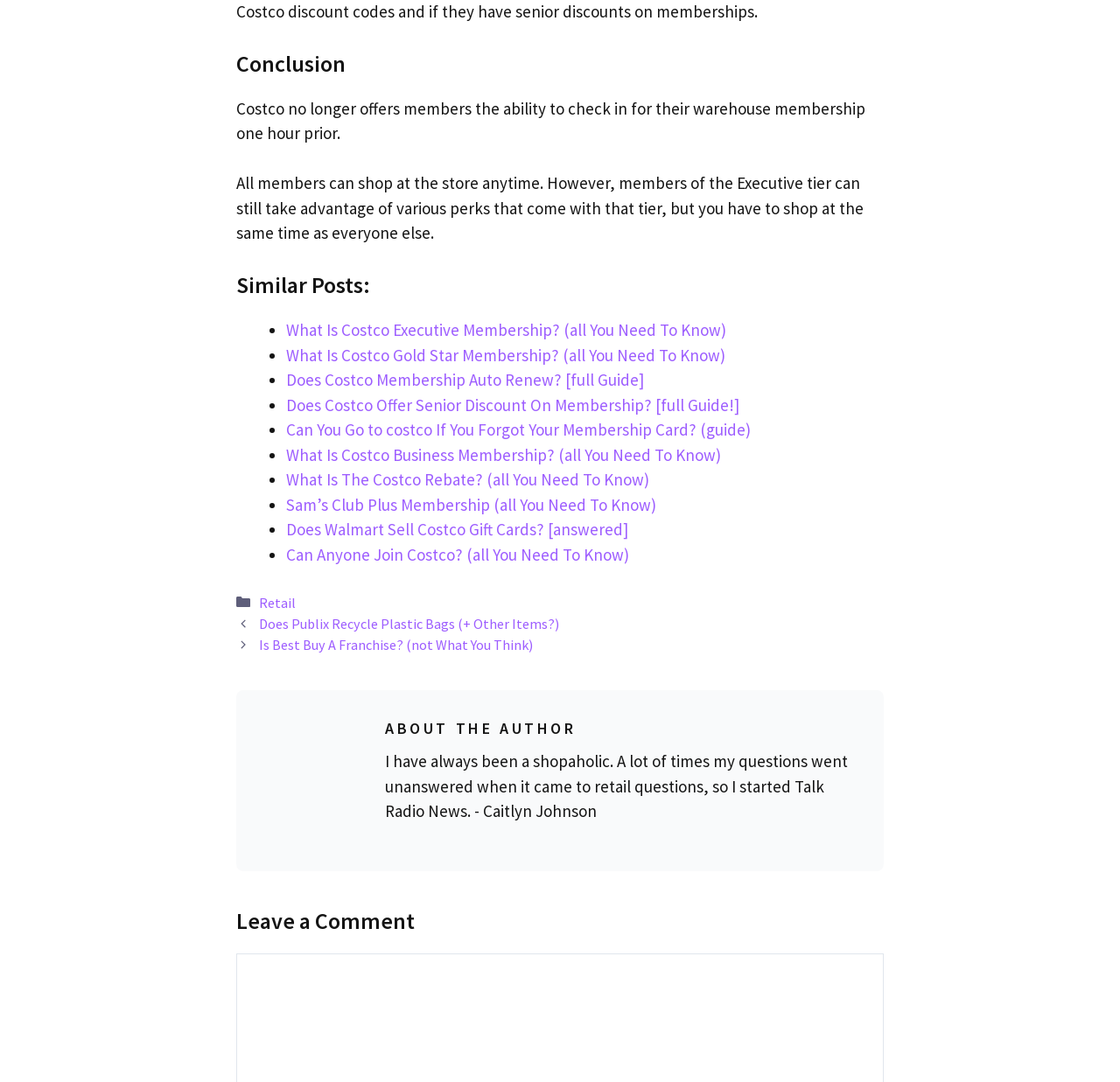Identify the bounding box coordinates for the region to click in order to carry out this instruction: "Click on 'Leave a Comment'". Provide the coordinates using four float numbers between 0 and 1, formatted as [left, top, right, bottom].

[0.211, 0.837, 0.789, 0.865]